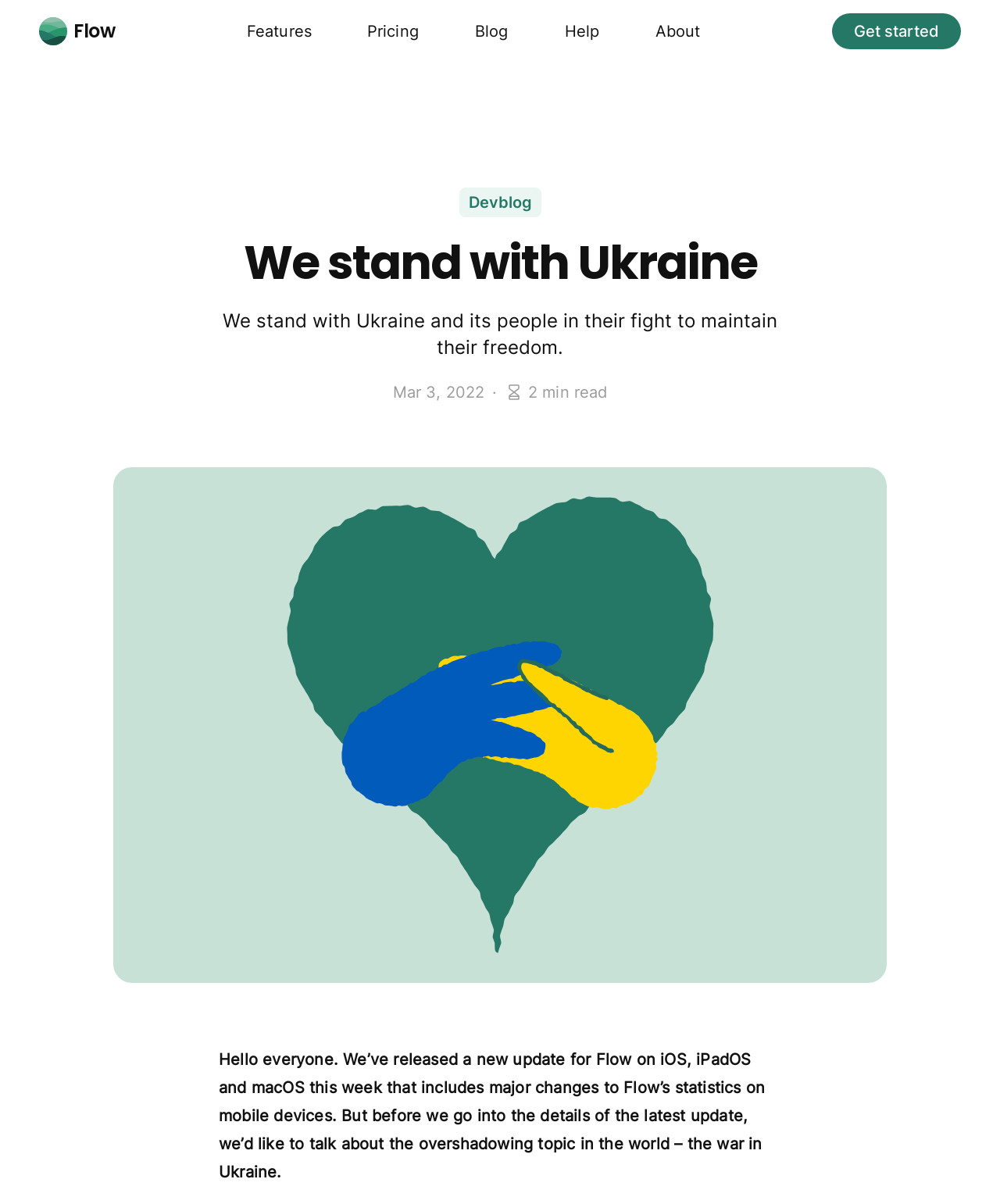What is the name of the blog?
Please provide a detailed answer to the question.

I found the answer by looking at the static text element with the text 'Devblog' located at [0.468, 0.16, 0.532, 0.176].